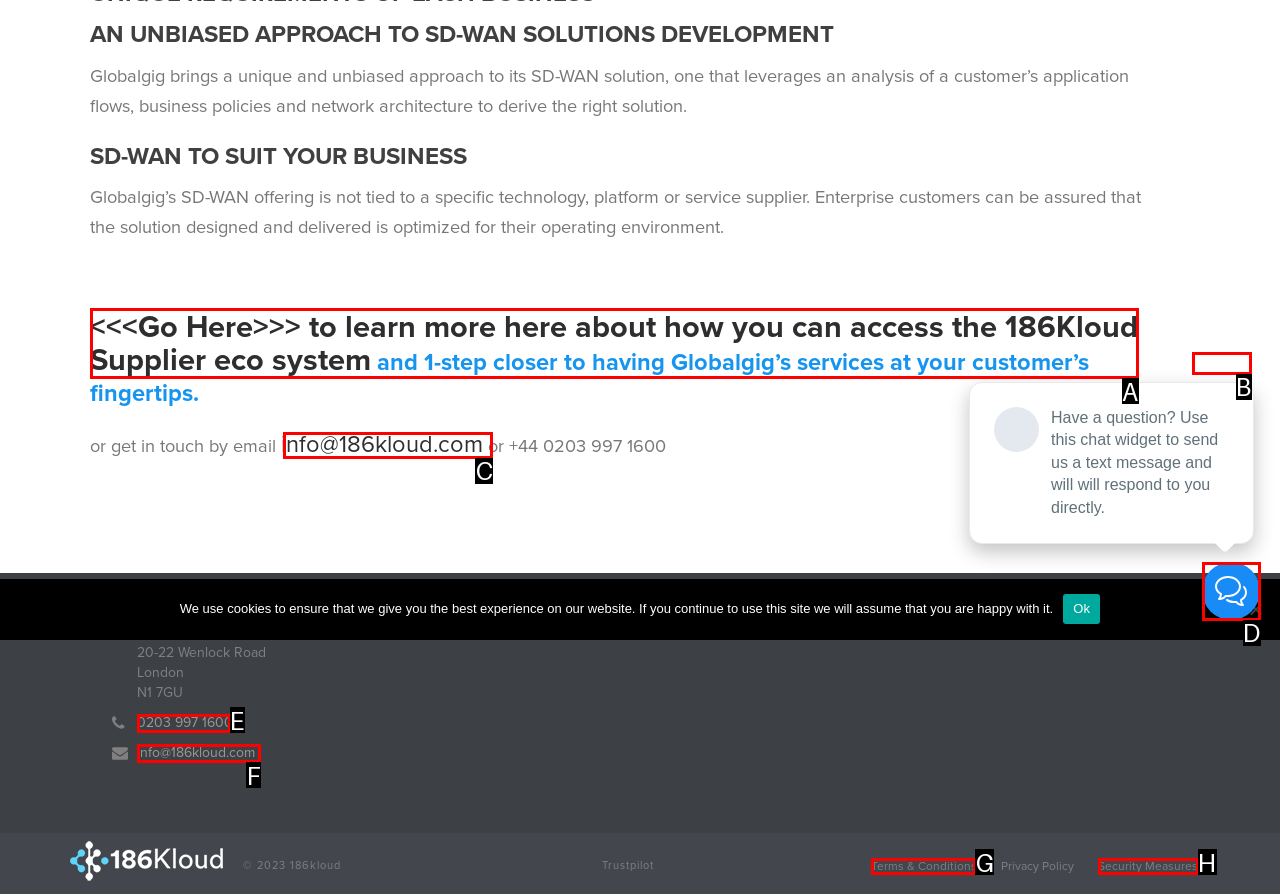Look at the description: info@186kloud.com
Determine the letter of the matching UI element from the given choices.

C